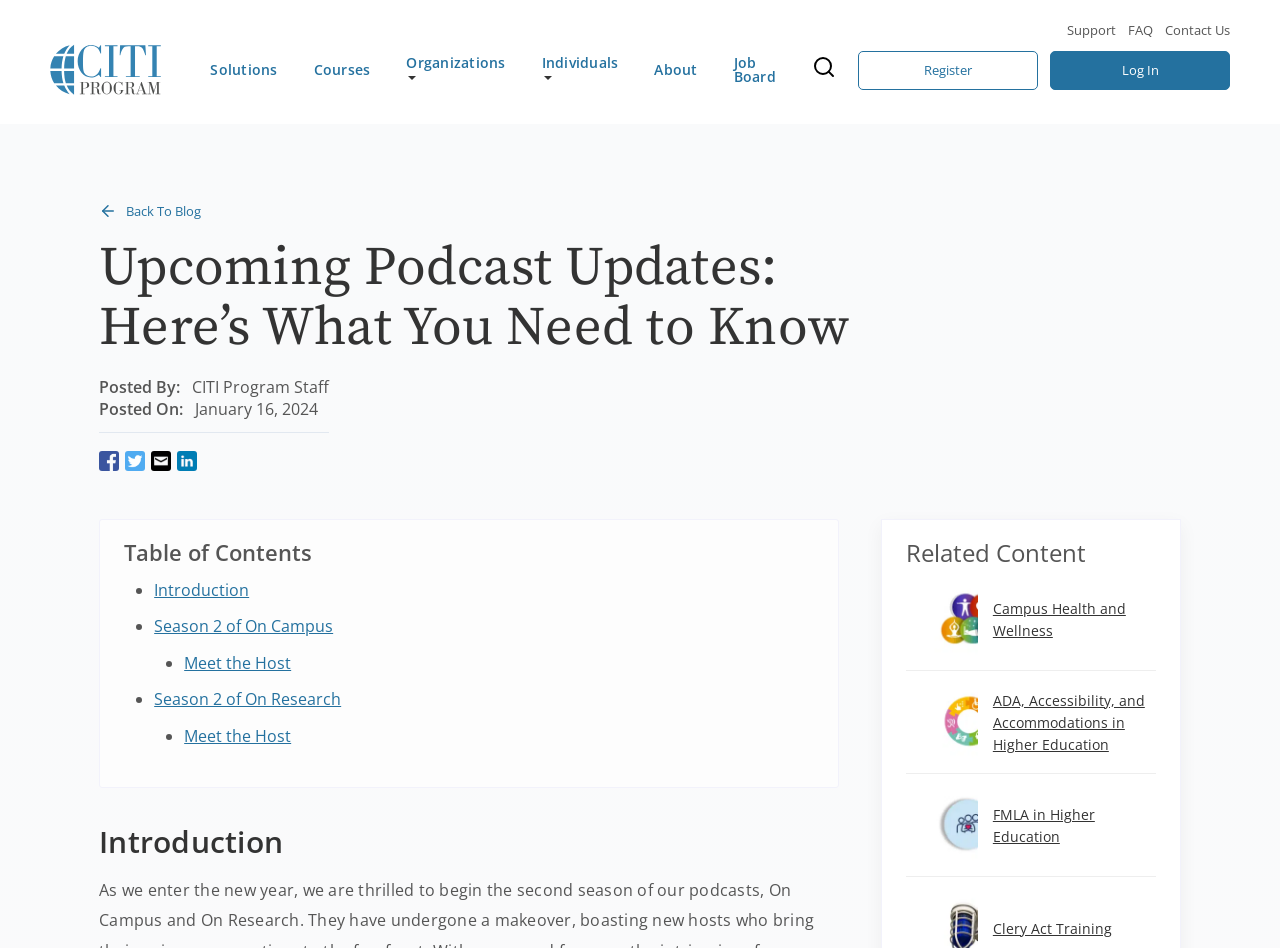Please specify the coordinates of the bounding box for the element that should be clicked to carry out this instruction: "Search for something". The coordinates must be four float numbers between 0 and 1, formatted as [left, top, right, bottom].

[0.634, 0.058, 0.661, 0.09]